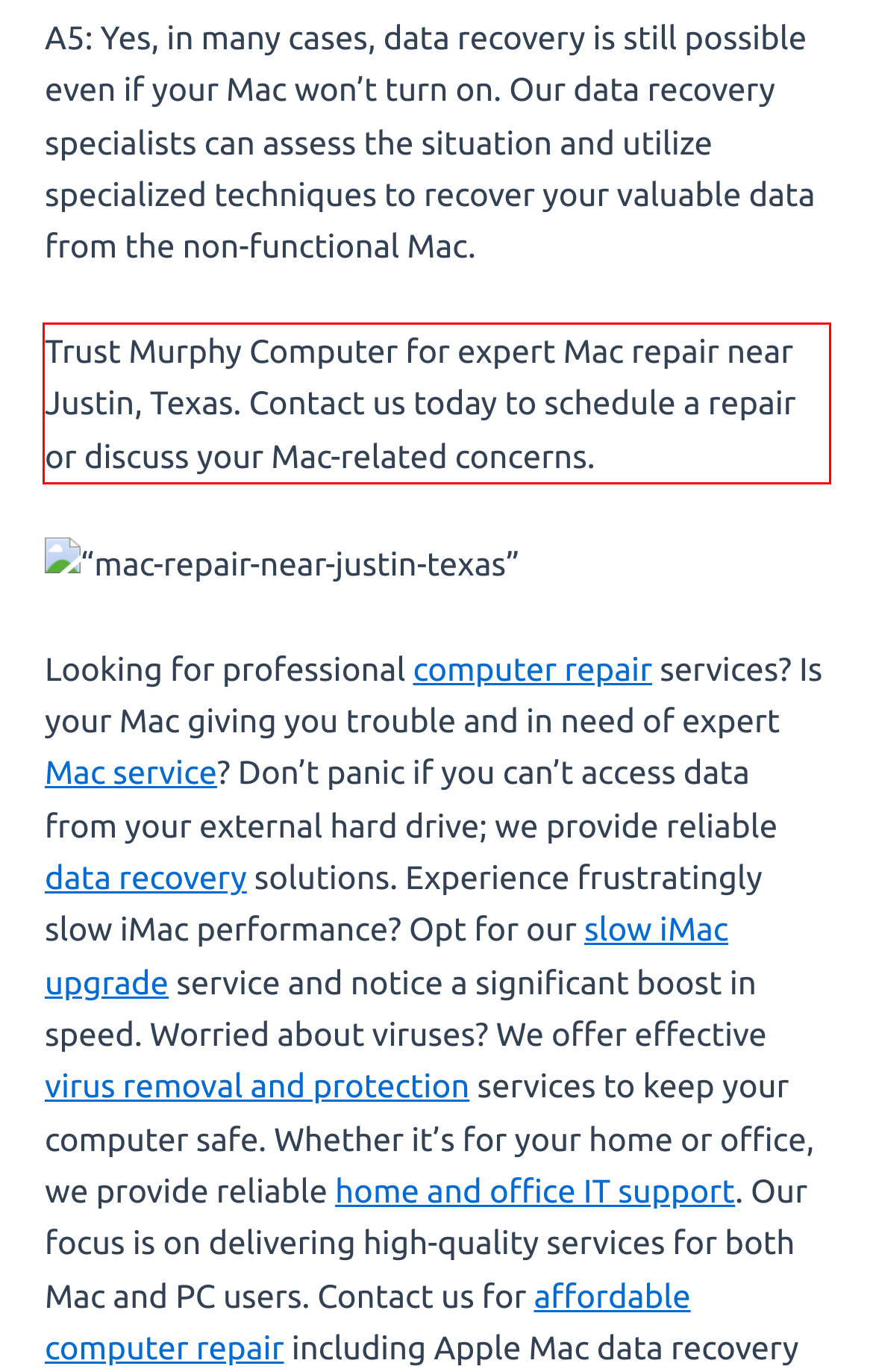The screenshot provided shows a webpage with a red bounding box. Apply OCR to the text within this red bounding box and provide the extracted content.

Trust Murphy Computer for expert Mac repair near Justin, Texas. Contact us today to schedule a repair or discuss your Mac-related concerns.